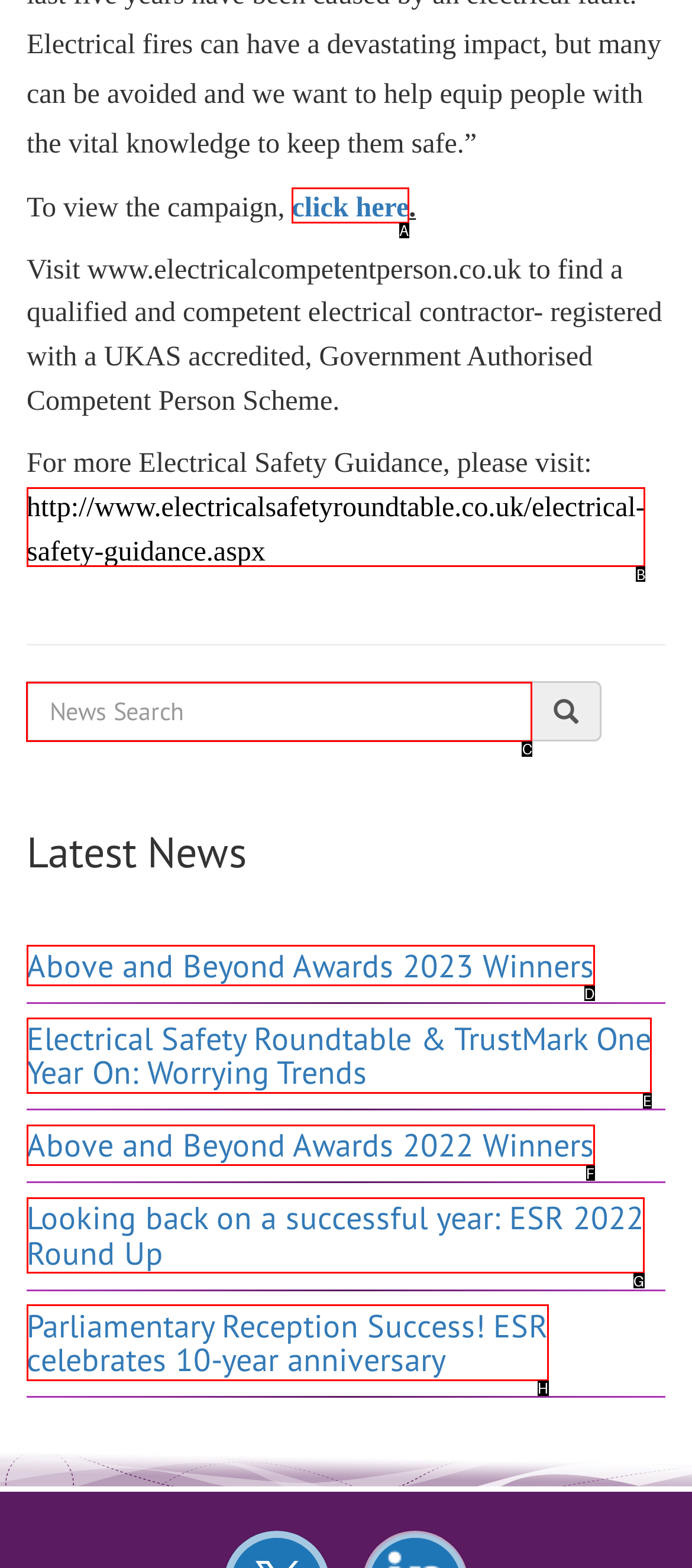To perform the task "search for news", which UI element's letter should you select? Provide the letter directly.

C